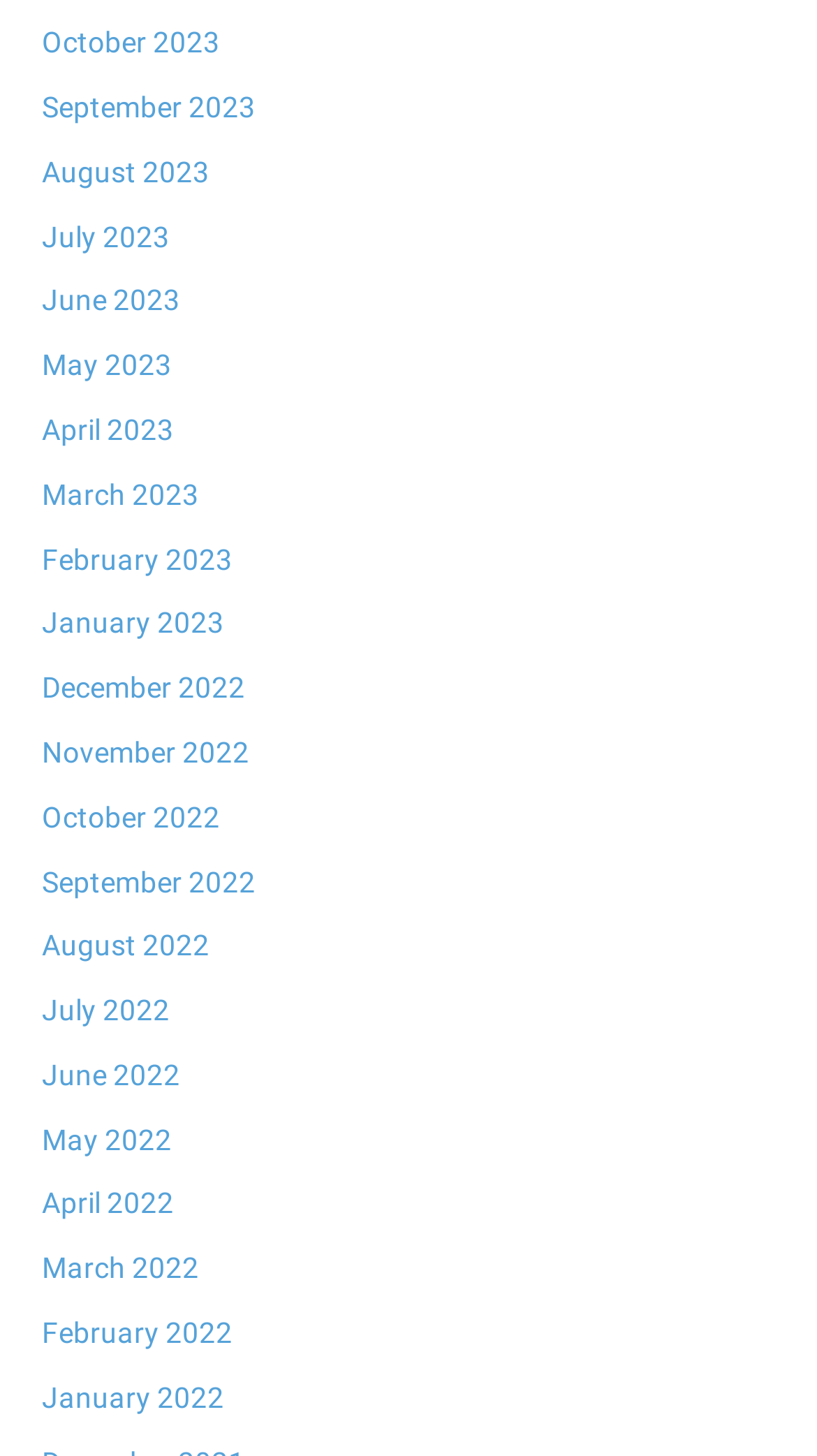Please specify the bounding box coordinates of the clickable region to carry out the following instruction: "view September 2022". The coordinates should be four float numbers between 0 and 1, in the format [left, top, right, bottom].

[0.051, 0.594, 0.313, 0.617]